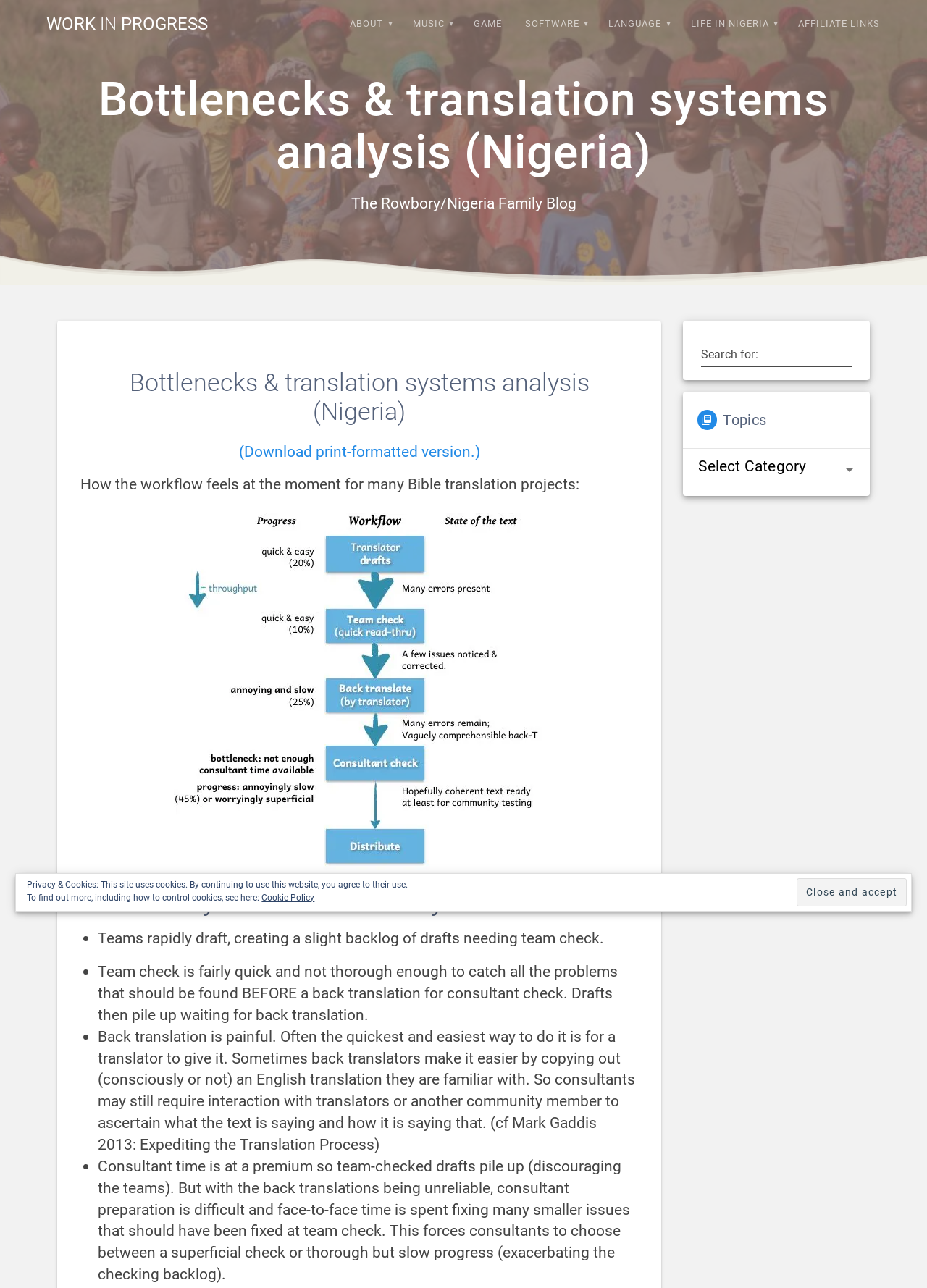Produce an extensive caption that describes everything on the webpage.

This webpage is titled "Bottlenecks & translation systems analysis (Nigeria) – Work in progress" and has a prominent heading at the top. Below the heading, there are several links to different sections, including "WORK IN PROGRESS", "ABOUT", "Privacy & Cookies", and others. These links are aligned horizontally and take up a significant portion of the top section of the page.

To the right of these links, there is a section with multiple columns of links, each with a different category, such as "MUSIC", "GAME", "SOFTWARE", "LANGUAGE", and "LIFE IN NIGERIA". These links are organized in a grid-like structure and take up a significant portion of the page.

Below the links, there is a section with a heading "Bottlenecks & translation systems analysis (Nigeria)" and a subheading "How the workflow feels at the moment for many Bible translation projects:". This section contains a link to download a print-formatted version of the content.

The main content of the page is a detailed analysis of the workflow of Bible translation projects, including a diagram of the workflow and a list of bullet points describing the current dysfunction in the process. The bullet points describe issues such as teams rapidly drafting and creating a backlog of drafts, team checks being quick but not thorough, and back translations being painful and unreliable.

At the bottom of the page, there is a search bar and a section with a heading "Topics" that allows users to select from a dropdown menu. There is also a button labeled "Close and accept" and a section with information about privacy and cookies, including a link to a cookie policy.

Overall, the page is densely packed with links, headings, and content, and appears to be a work in progress.